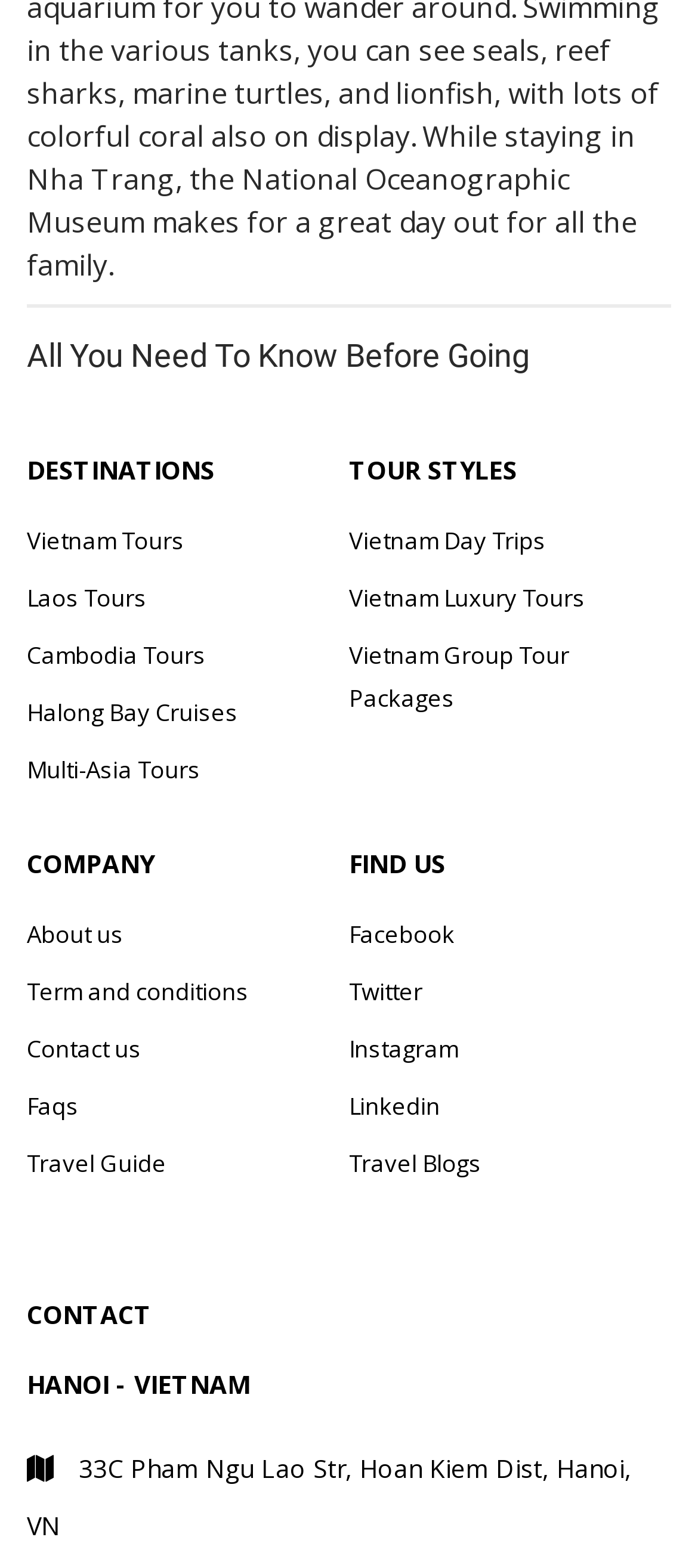What is the company's location?
Answer briefly with a single word or phrase based on the image.

Hanoi, Vietnam